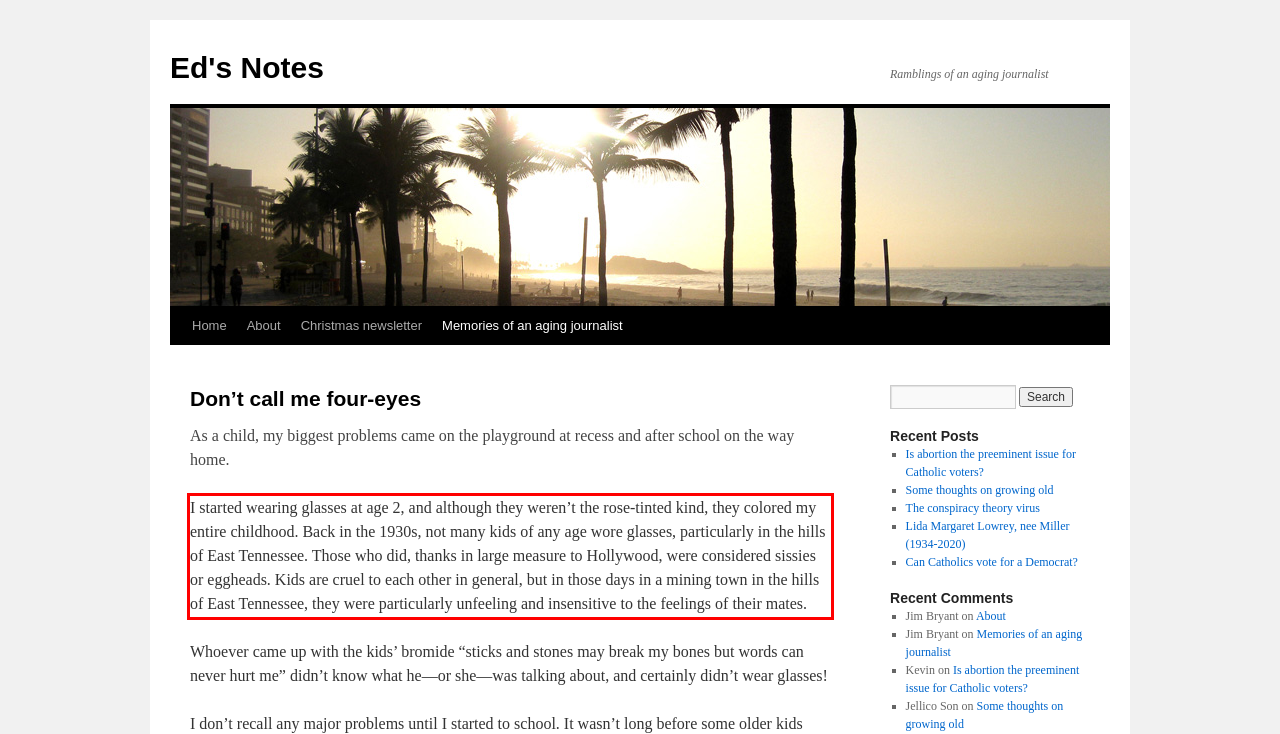Within the provided webpage screenshot, find the red rectangle bounding box and perform OCR to obtain the text content.

I started wearing glasses at age 2, and although they weren’t the rose-tinted kind, they colored my entire childhood. Back in the 1930s, not many kids of any age wore glasses, particularly in the hills of East Tennessee. Those who did, thanks in large measure to Hollywood, were considered sissies or eggheads. Kids are cruel to each other in general, but in those days in a mining town in the hills of East Tennessee, they were particularly unfeeling and insensitive to the feelings of their mates.